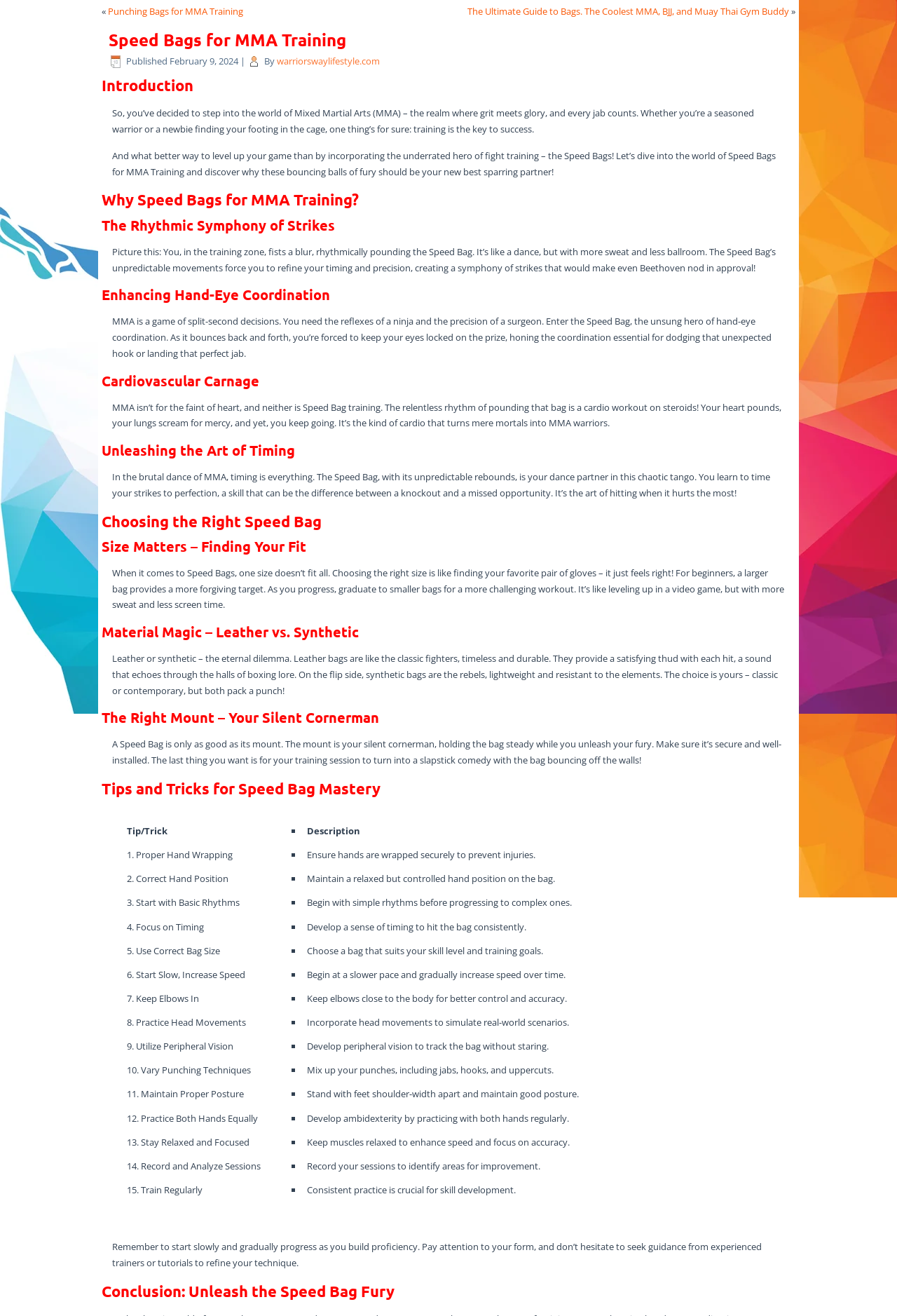Describe all the significant parts and information present on the webpage.

This webpage is about Speed Bags for MMA Training, with the main title "Speed Bags for MMA Training - Warrior's Way Lifestyle" at the top. Below the title, there is a navigation menu with links to other related articles. The main content of the page is divided into several sections, each with a heading and descriptive text.

The first section is an introduction to MMA training, explaining the importance of training and introducing the concept of Speed Bags. The text is written in a conversational tone, with a touch of humor. Below the introduction, there are several headings that outline the benefits of using Speed Bags for MMA training, including improving hand-eye coordination, enhancing cardiovascular fitness, and unleashing the art of timing.

The next section is about choosing the right Speed Bag, with headings that discuss the importance of size, material, and mounting the bag correctly. The text provides detailed information and tips for selecting the right bag for individual needs.

The final section is a list of tips and tricks for mastering Speed Bag training, presented in a table format with 11 rows. Each row has a tip or trick, along with a brief description of how to implement it. The tips cover a range of topics, from proper hand wrapping and correct hand position to focusing on timing and using peripheral vision.

Throughout the page, there are no images, but the text is well-organized and easy to follow, with clear headings and concise descriptions. The tone is informative and encouraging, with a focus on providing practical advice for MMA trainers.